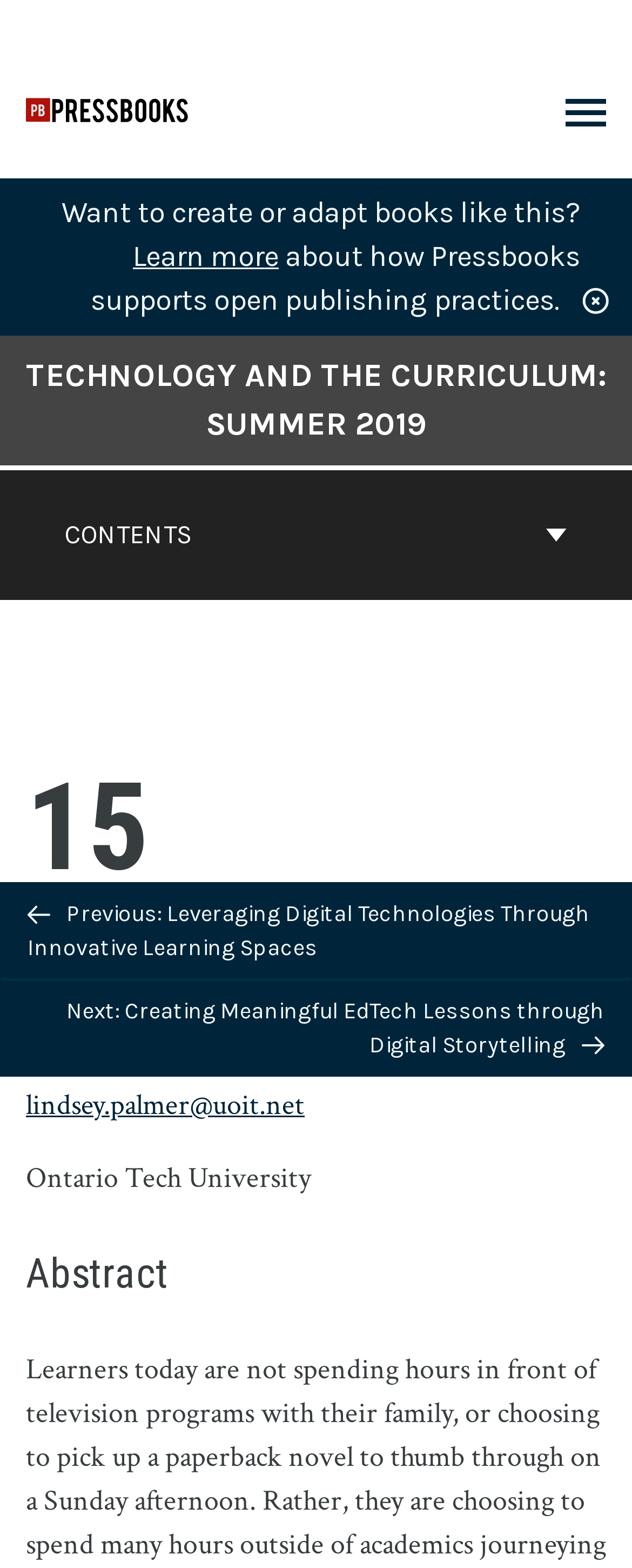Pinpoint the bounding box coordinates of the element you need to click to execute the following instruction: "Toggle the menu". The bounding box should be represented by four float numbers between 0 and 1, in the format [left, top, right, bottom].

[0.895, 0.063, 0.959, 0.084]